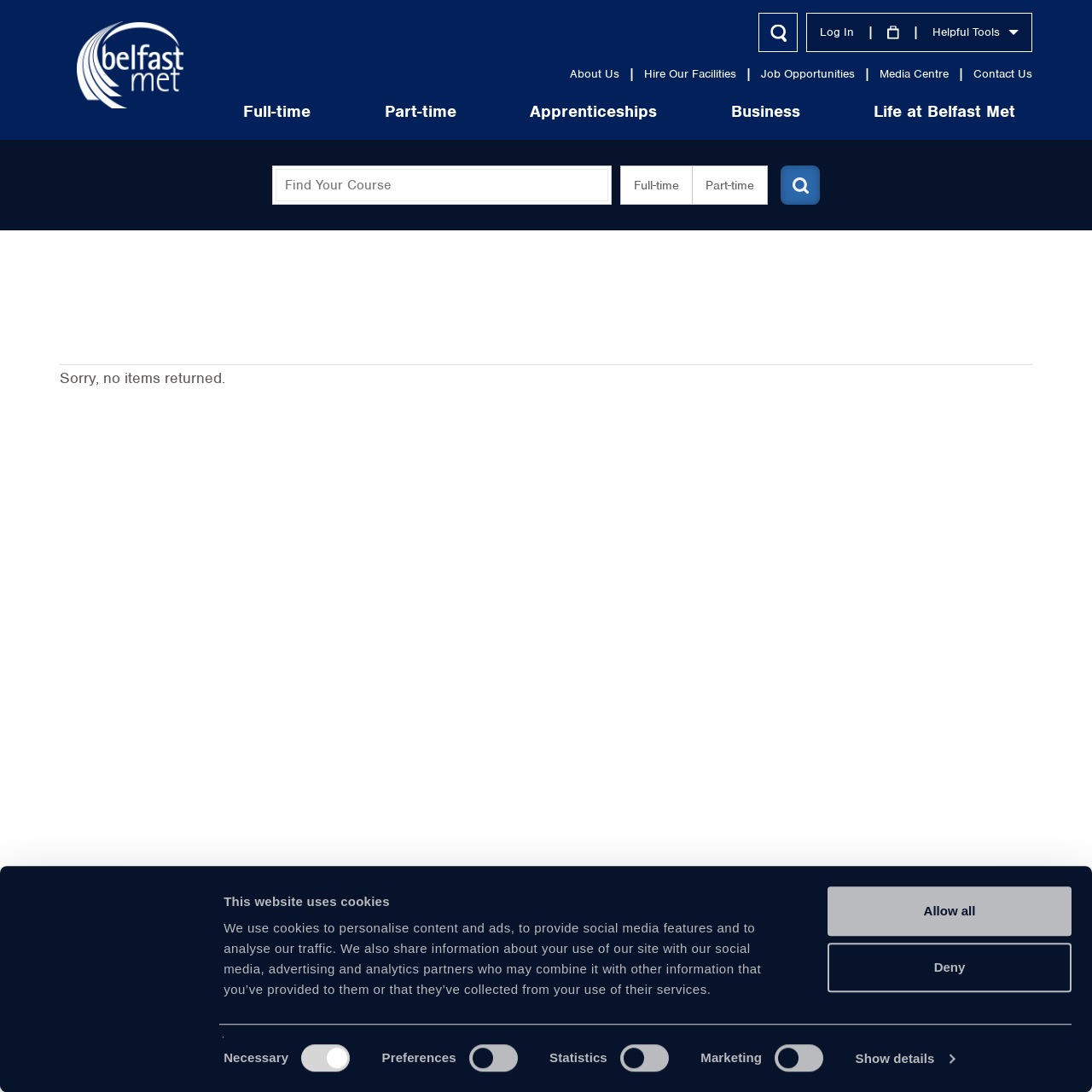What are the course types available?
Kindly answer the question with as much detail as you can.

The course types available can be found in the links on the top-right corner of the webpage, which are 'Full-time', 'Part-time', and 'Apprenticeships'. These links are also repeated in the course search section.